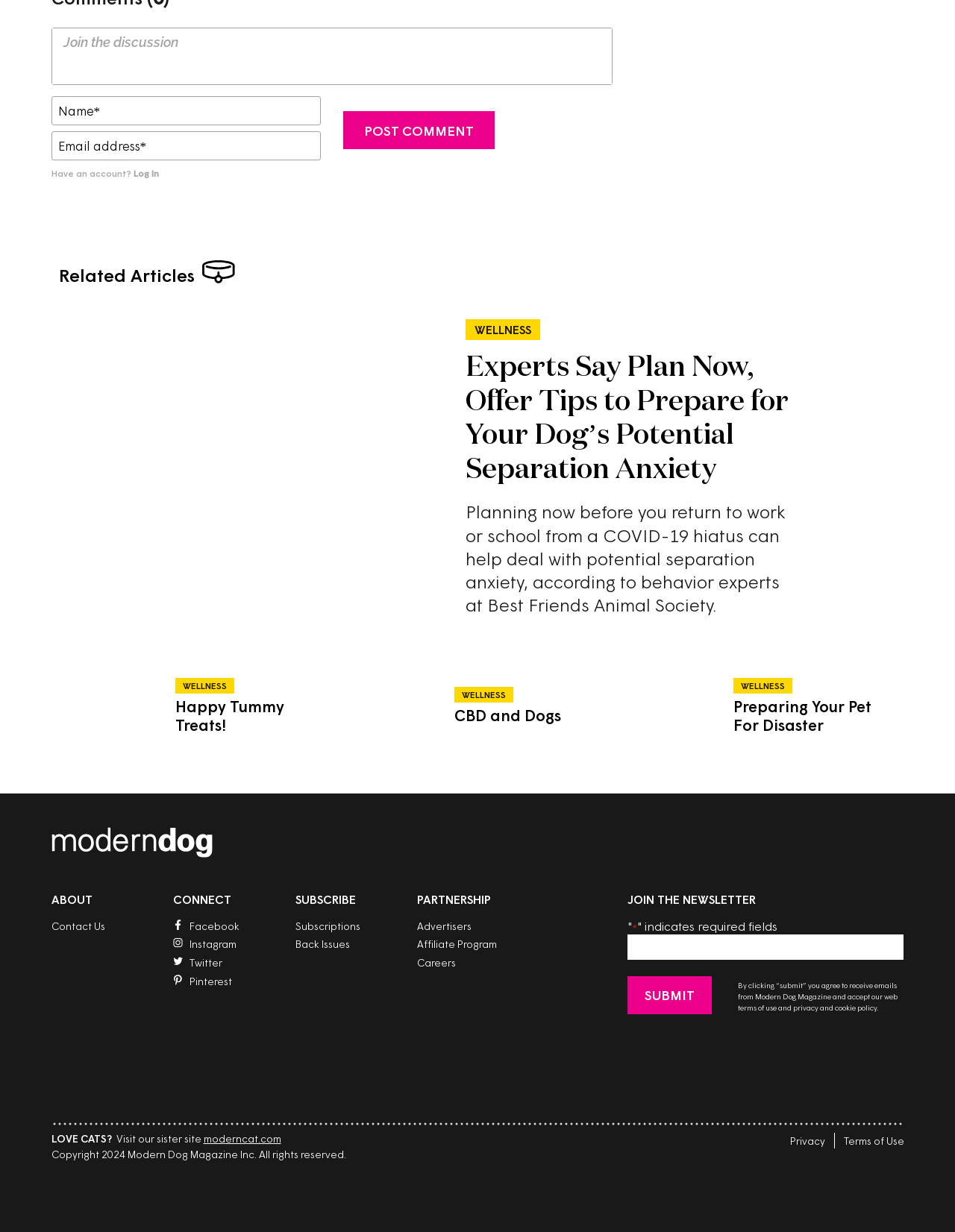Using the given element description, provide the bounding box coordinates (top-left x, top-left y, bottom-right x, bottom-right y) for the corresponding UI element in the screenshot: Preparing Your Pet For Disaster

[0.768, 0.565, 0.913, 0.596]